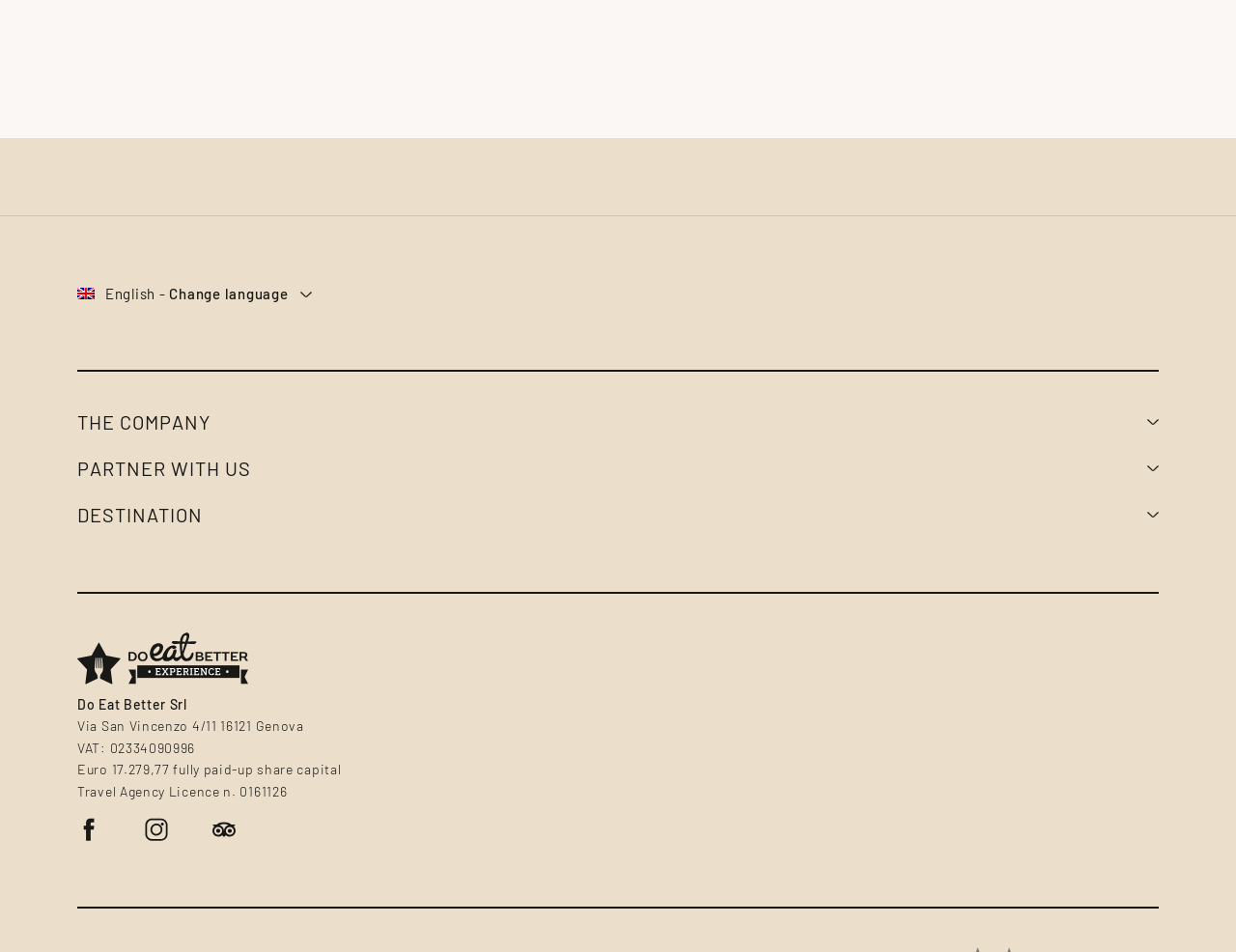Please identify the bounding box coordinates of the element's region that I should click in order to complete the following instruction: "Learn about food tours". The bounding box coordinates consist of four float numbers between 0 and 1, i.e., [left, top, right, bottom].

[0.062, 0.478, 0.171, 0.496]